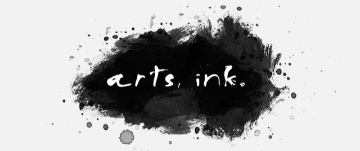Provide a brief response in the form of a single word or phrase:
What font style is used for the text?

Handwritten